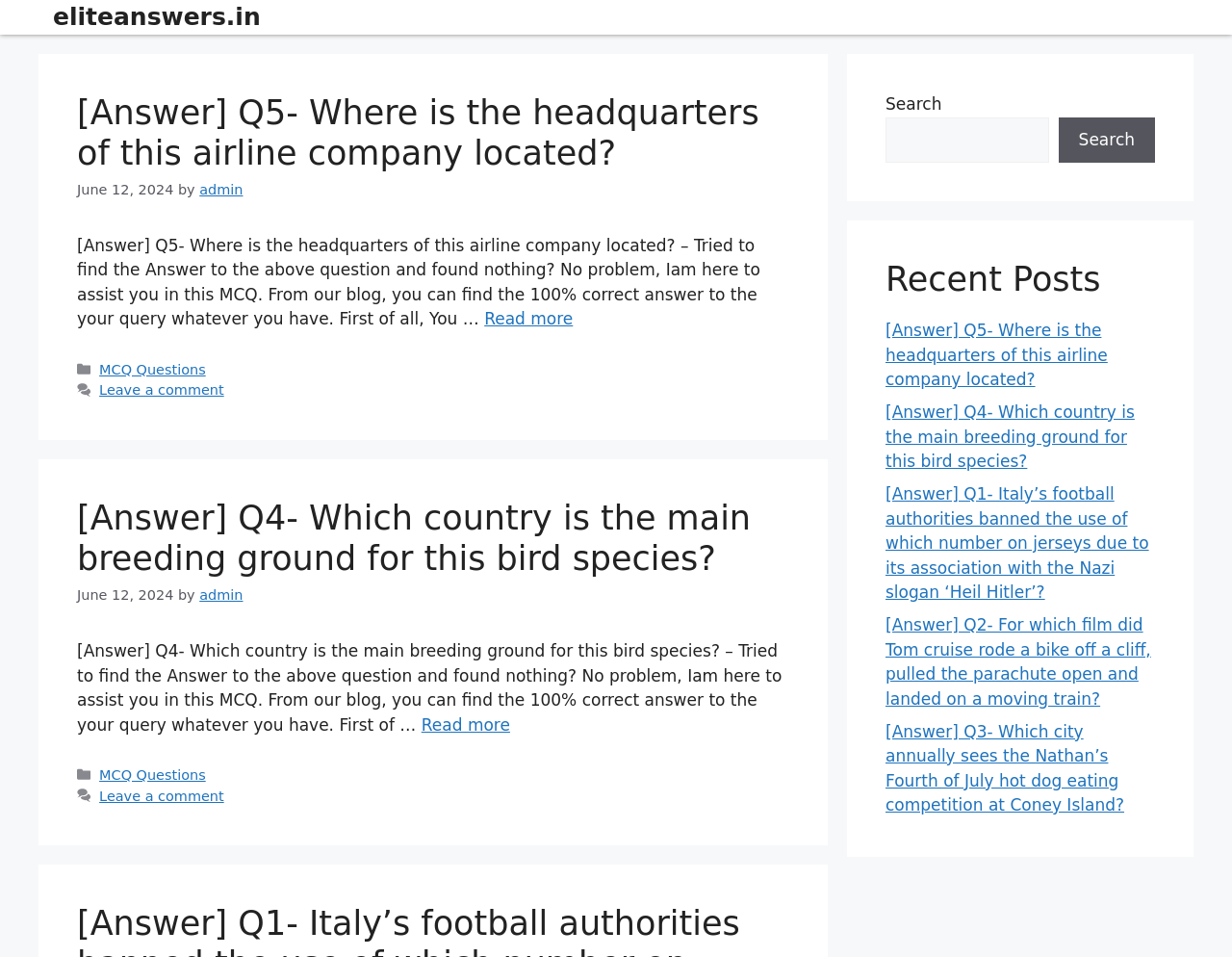Please identify the bounding box coordinates of the clickable element to fulfill the following instruction: "View recent post Q5- Where is the headquarters of this airline company located?". The coordinates should be four float numbers between 0 and 1, i.e., [left, top, right, bottom].

[0.719, 0.335, 0.899, 0.406]